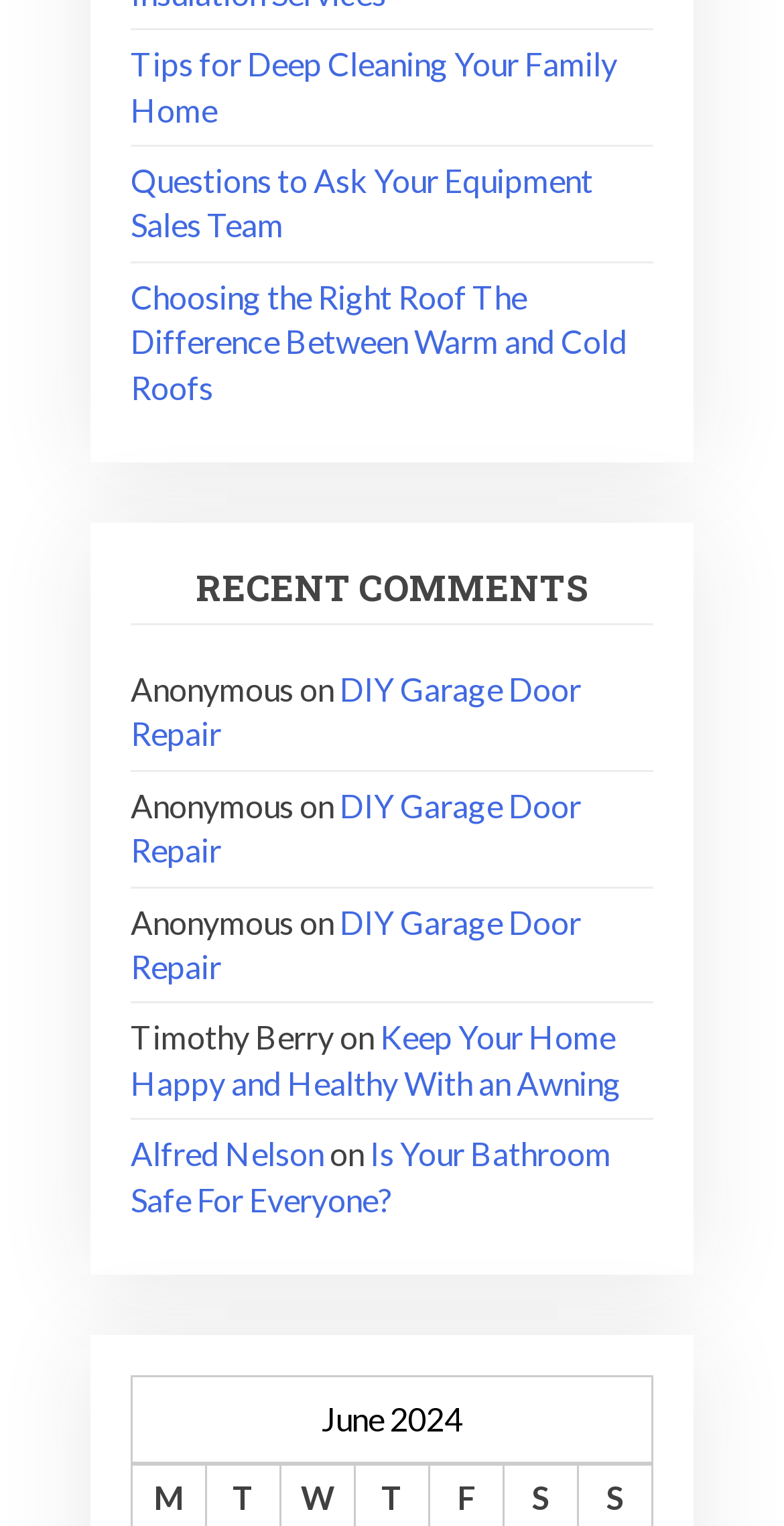What type of content is shown below the 'RECENT COMMENTS' section?
Analyze the image and provide a thorough answer to the question.

Below the 'RECENT COMMENTS' section, there are several links with different topics, such as DIY garage door repair, awnings, and bathroom safety, so the type of content shown is links.